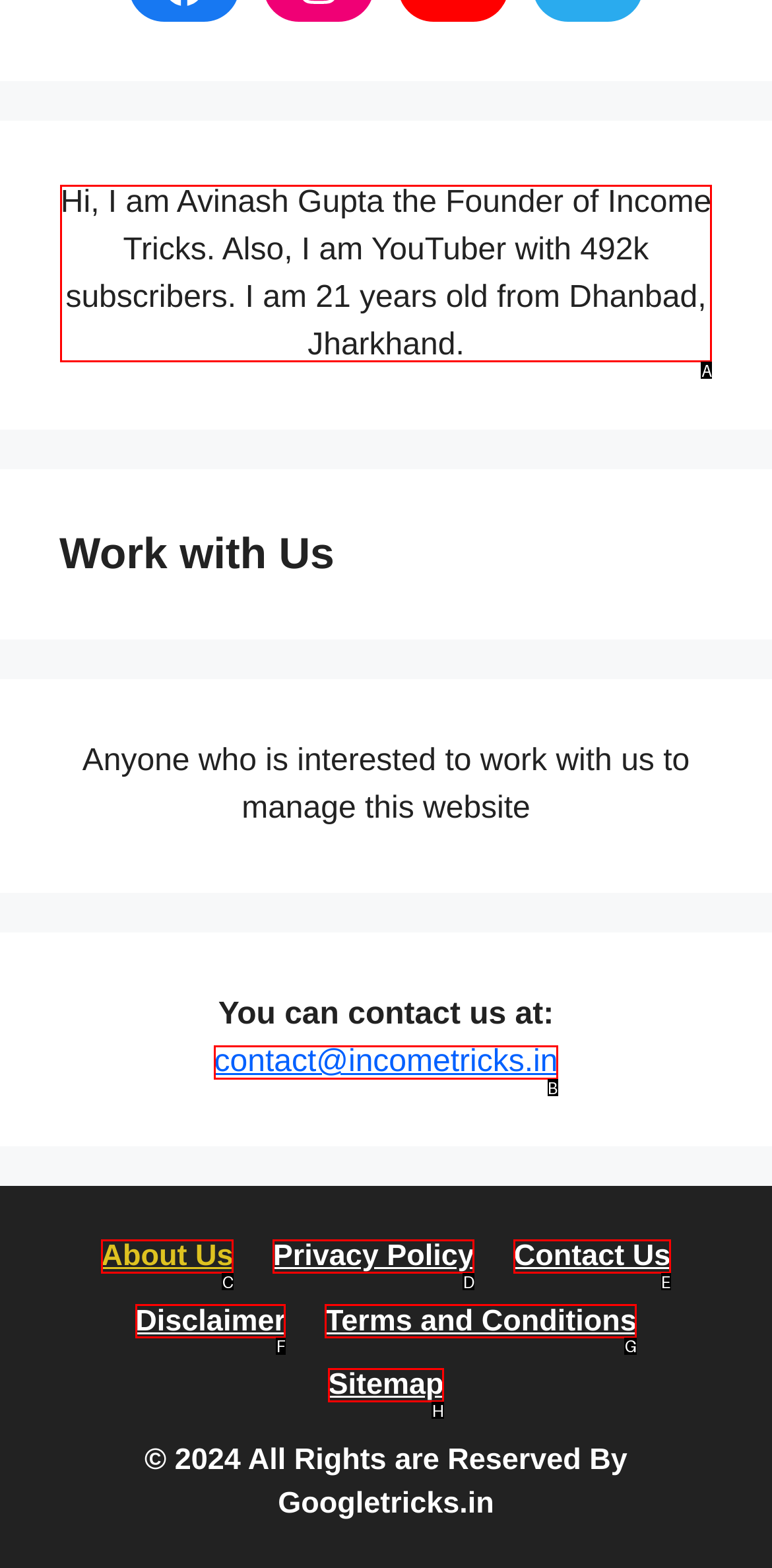Determine which HTML element to click to execute the following task: Get to know the website's founder Answer with the letter of the selected option.

A